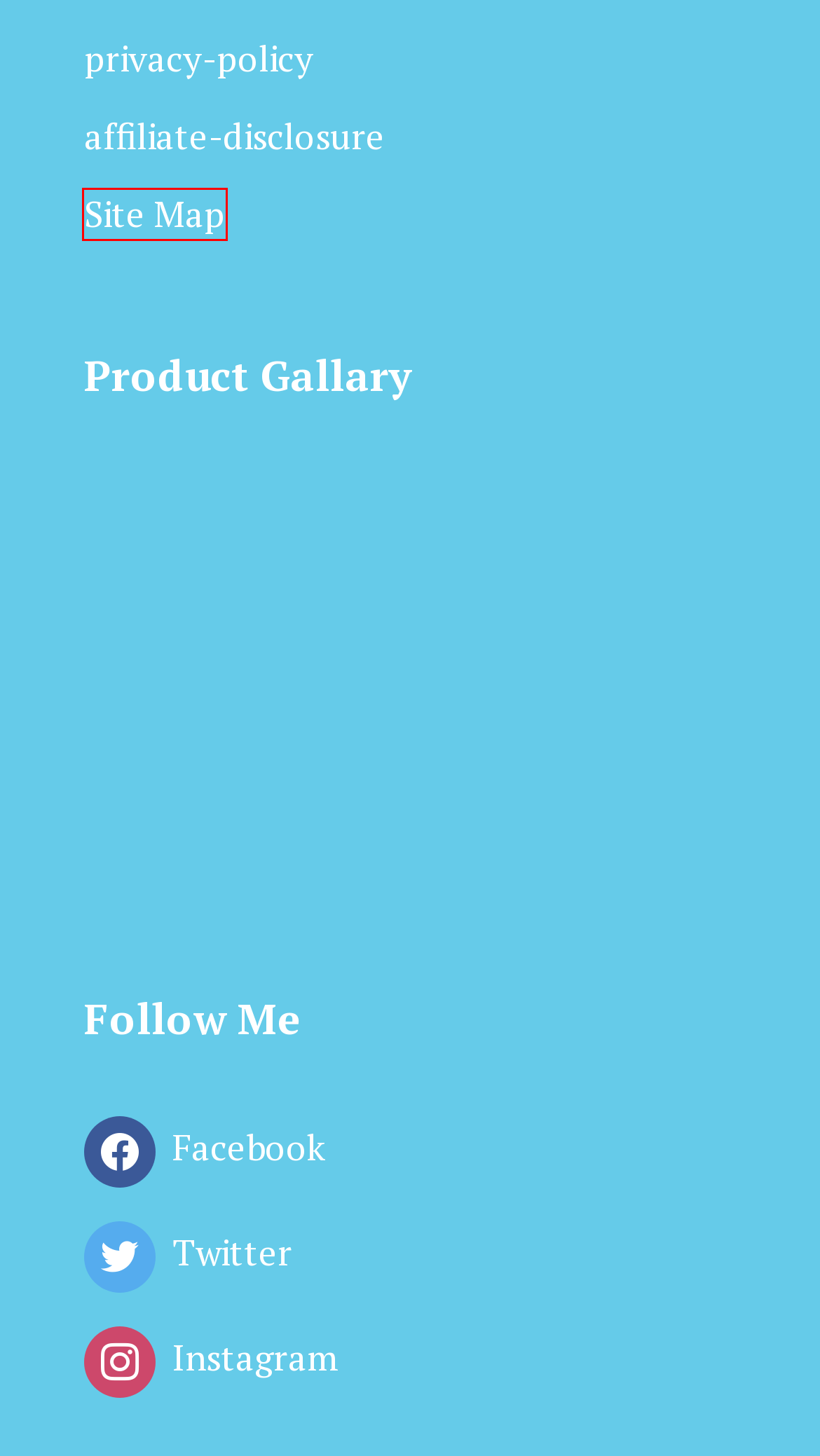Look at the screenshot of a webpage where a red bounding box surrounds a UI element. Your task is to select the best-matching webpage description for the new webpage after you click the element within the bounding box. The available options are:
A. Boarding 101: A Beginner'S Guide to the Ultimate Water Sport
B. Site Map - the blue sports
C. Towable Tubes: Ride the Waves With Excitement And Safety
D. Best towable tubes for adults - the blue sports
E. the blue sports - Indoor and outdoor game equipment
F. affiliate-disclosure - the blue sports
G. Across Waters: Dual-Purpose Paddle Boards for All Waterways
H. privacy-policy - the blue sports

B